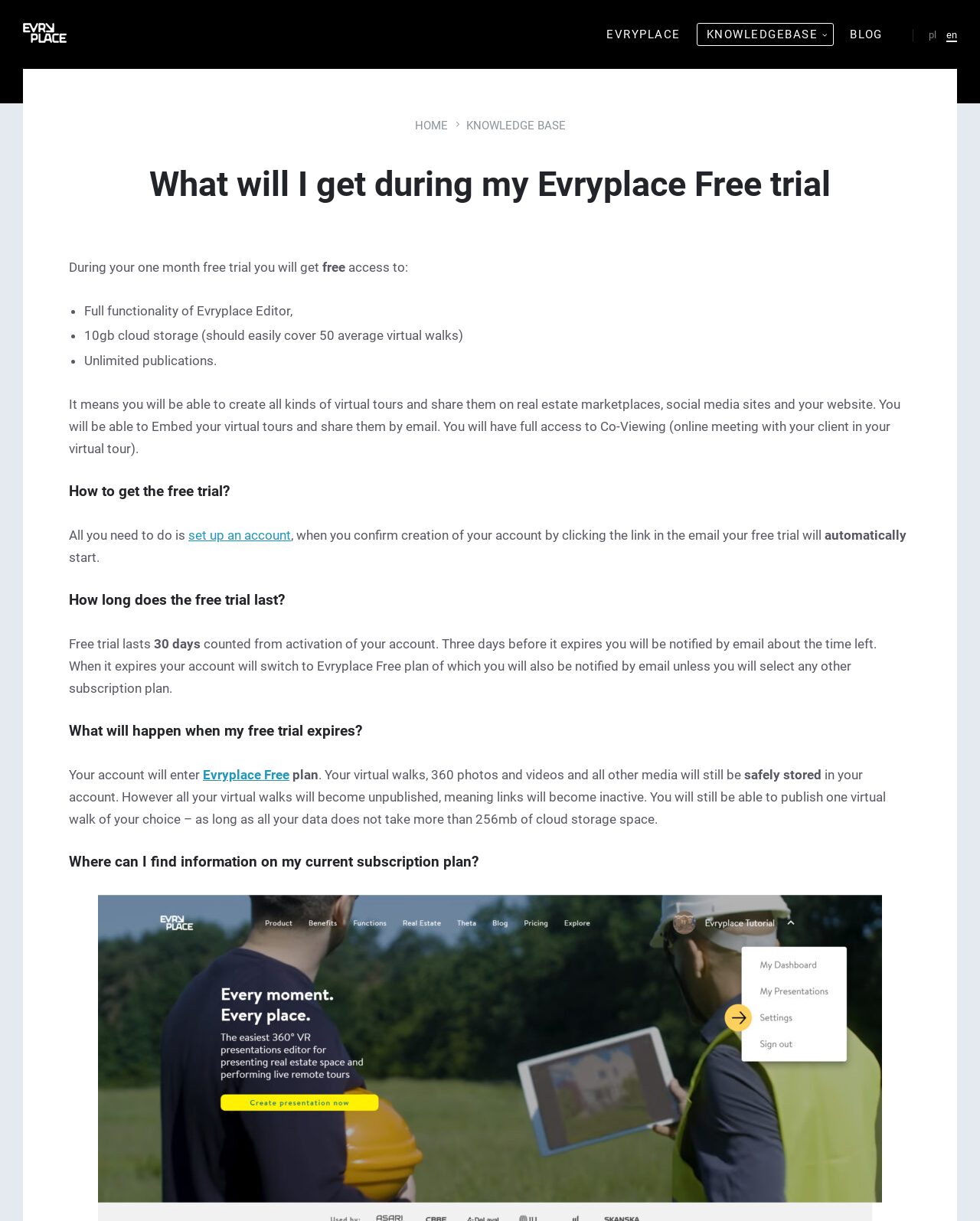Specify the bounding box coordinates of the area that needs to be clicked to achieve the following instruction: "Click on the set up an account link".

[0.192, 0.432, 0.297, 0.445]